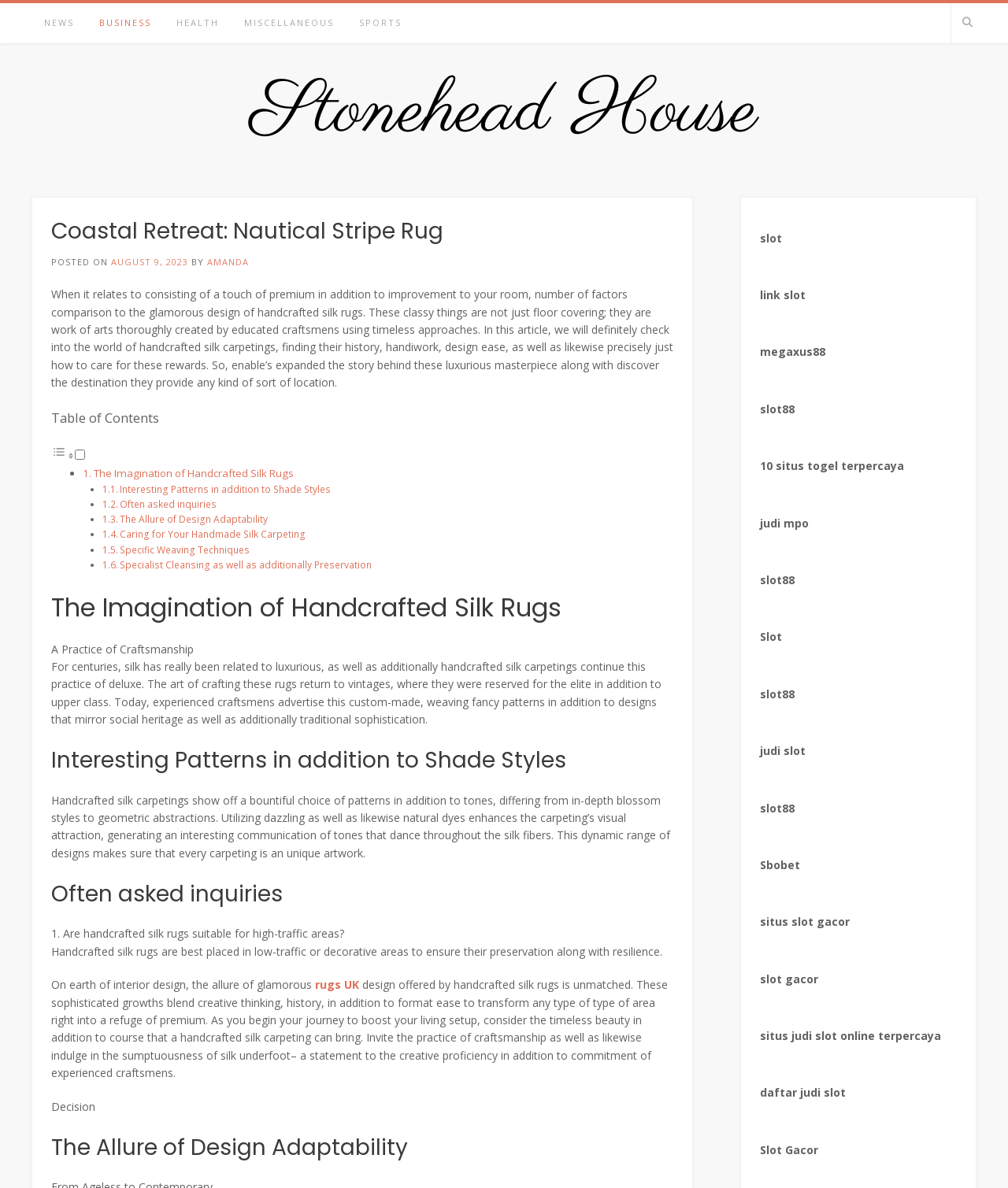Determine the bounding box coordinates of the element's region needed to click to follow the instruction: "Read the article 'Coastal Retreat: Nautical Stripe Rug'". Provide these coordinates as four float numbers between 0 and 1, formatted as [left, top, right, bottom].

[0.051, 0.185, 0.44, 0.204]